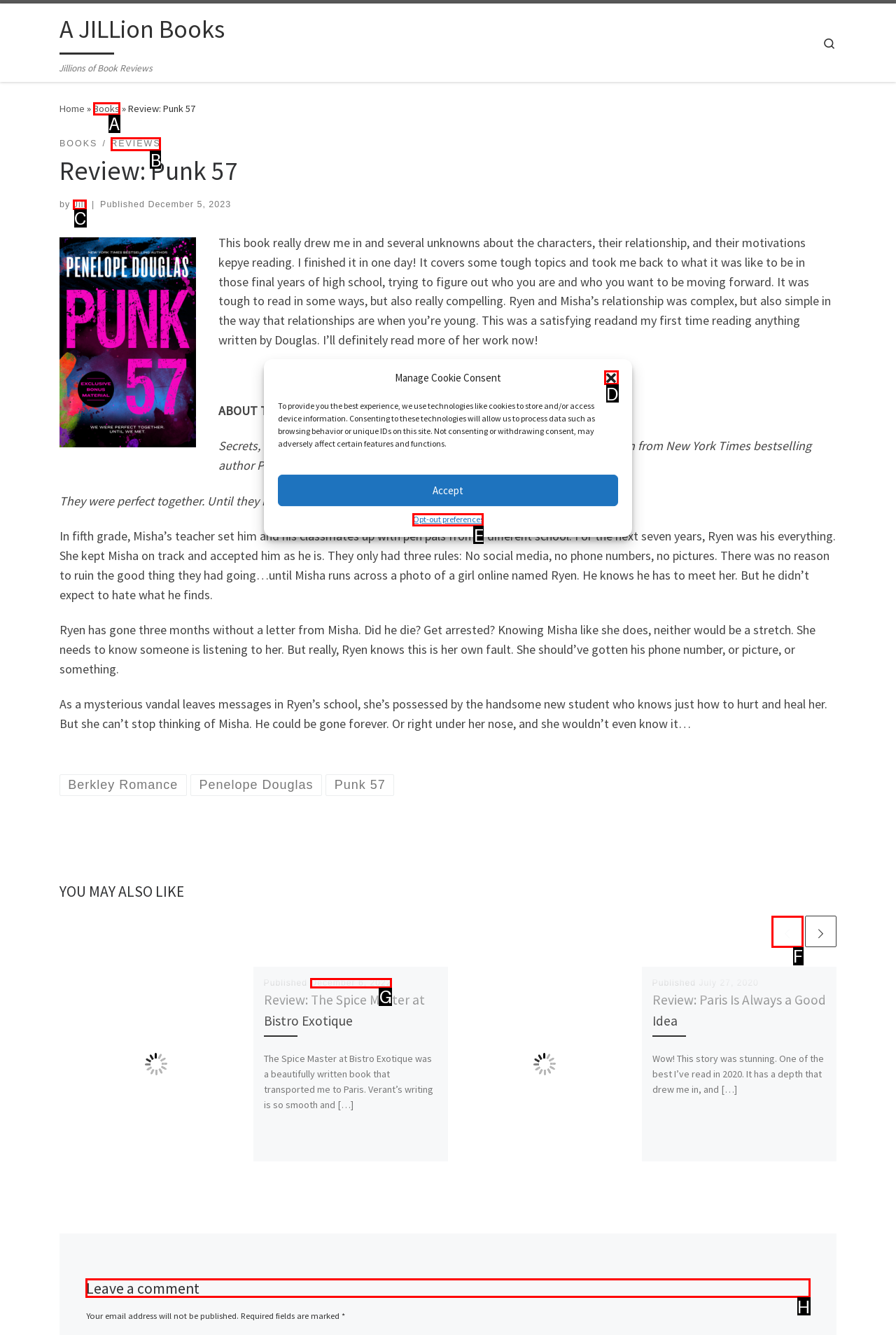Indicate the HTML element that should be clicked to perform the task: Leave a comment Reply with the letter corresponding to the chosen option.

H